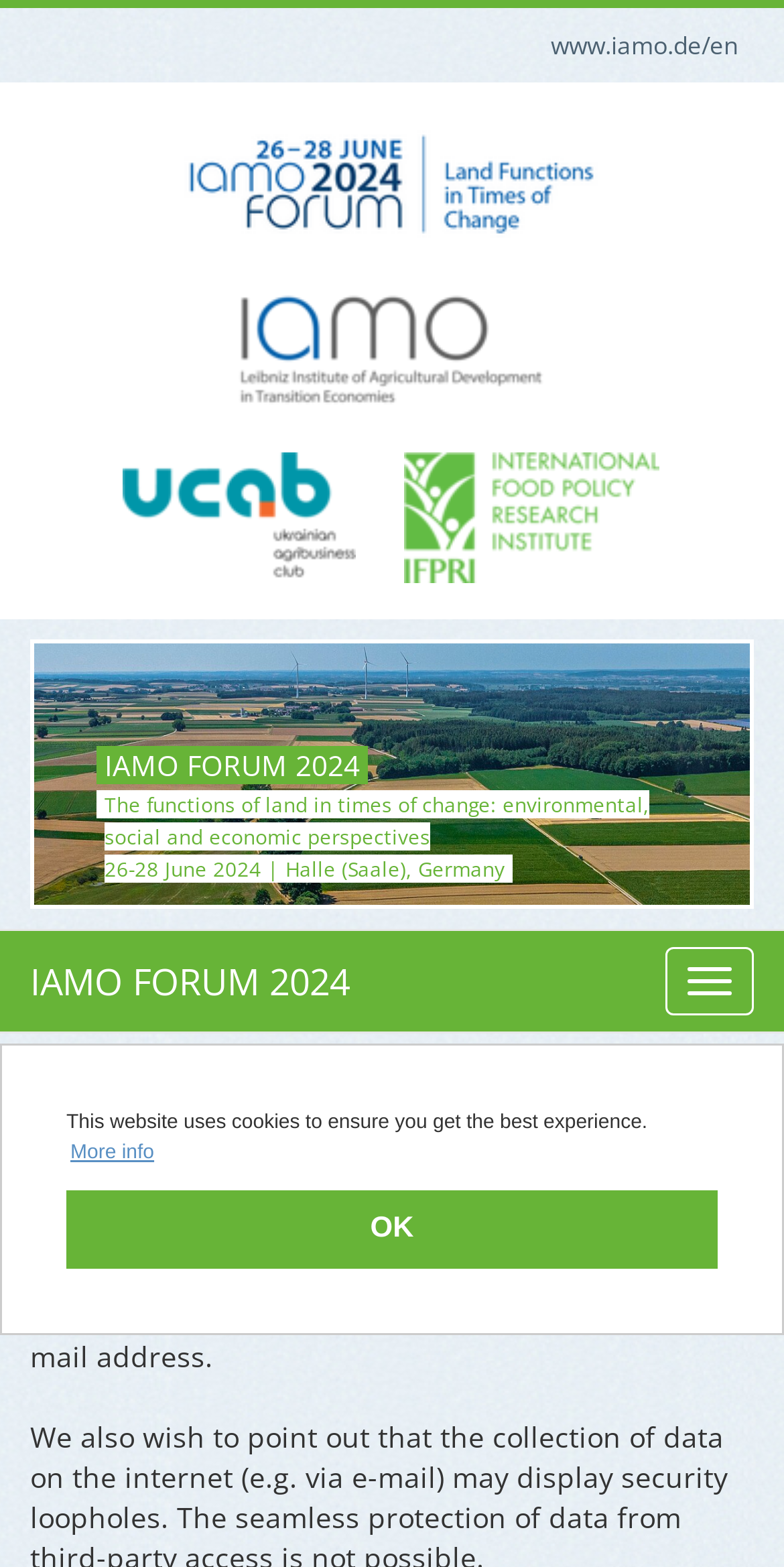Identify the bounding box of the HTML element described here: "Toggle navigation". Provide the coordinates as four float numbers between 0 and 1: [left, top, right, bottom].

[0.849, 0.604, 0.962, 0.648]